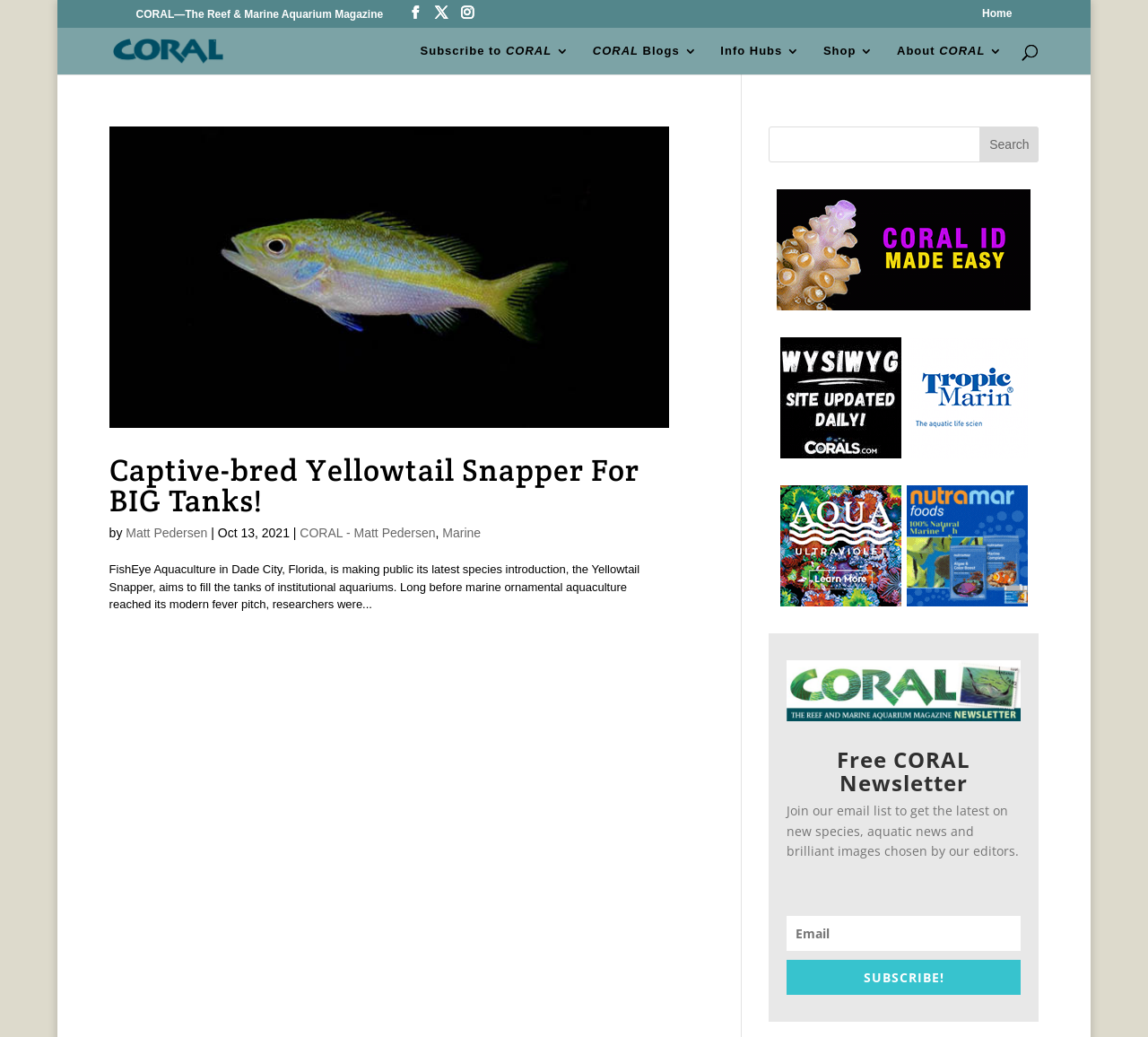Please provide the bounding box coordinates for the element that needs to be clicked to perform the following instruction: "Subscribe to the newsletter". The coordinates should be given as four float numbers between 0 and 1, i.e., [left, top, right, bottom].

[0.685, 0.925, 0.889, 0.959]